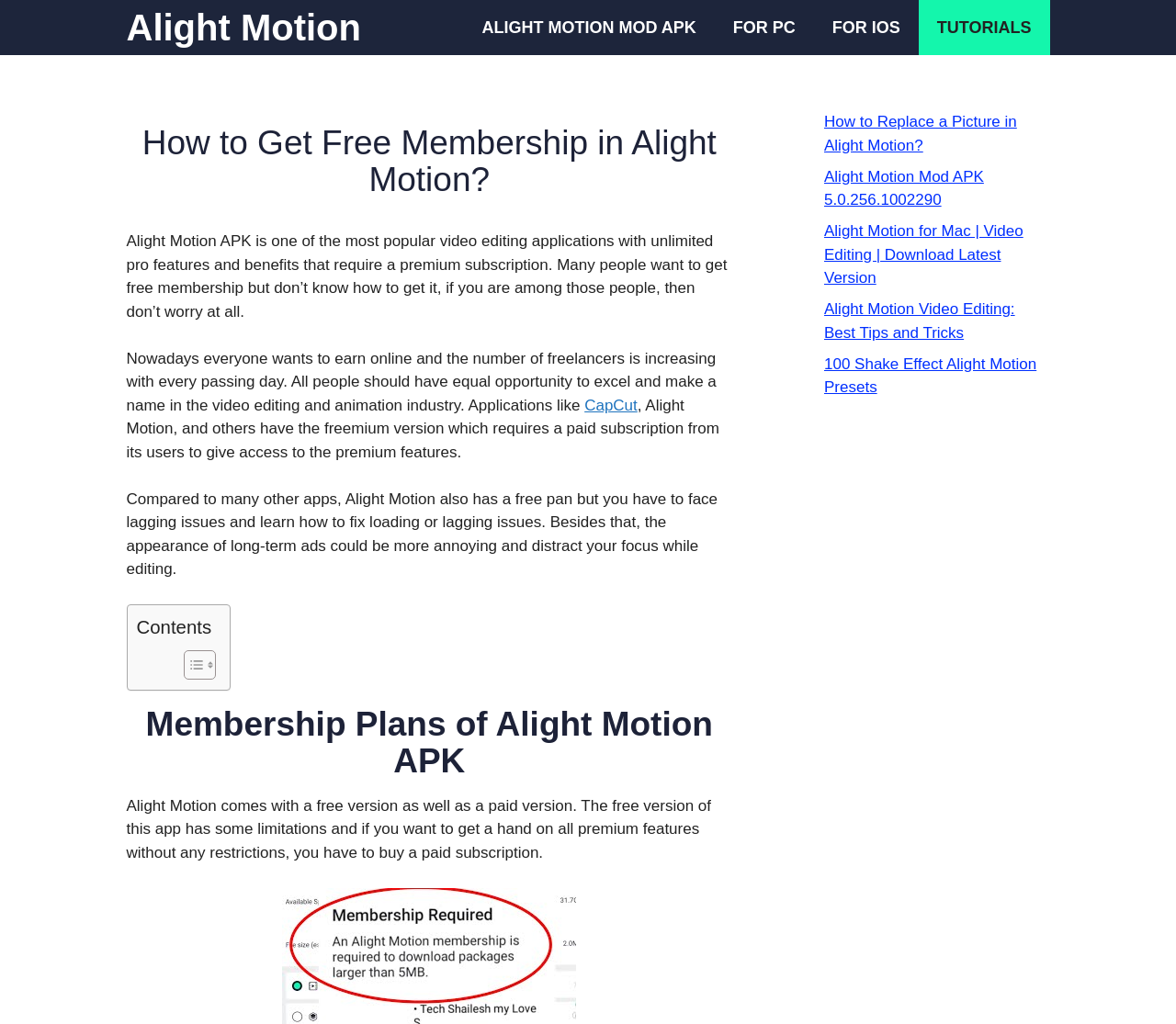Pinpoint the bounding box coordinates of the element you need to click to execute the following instruction: "Click on Alight Motion link". The bounding box should be represented by four float numbers between 0 and 1, in the format [left, top, right, bottom].

[0.107, 0.0, 0.307, 0.054]